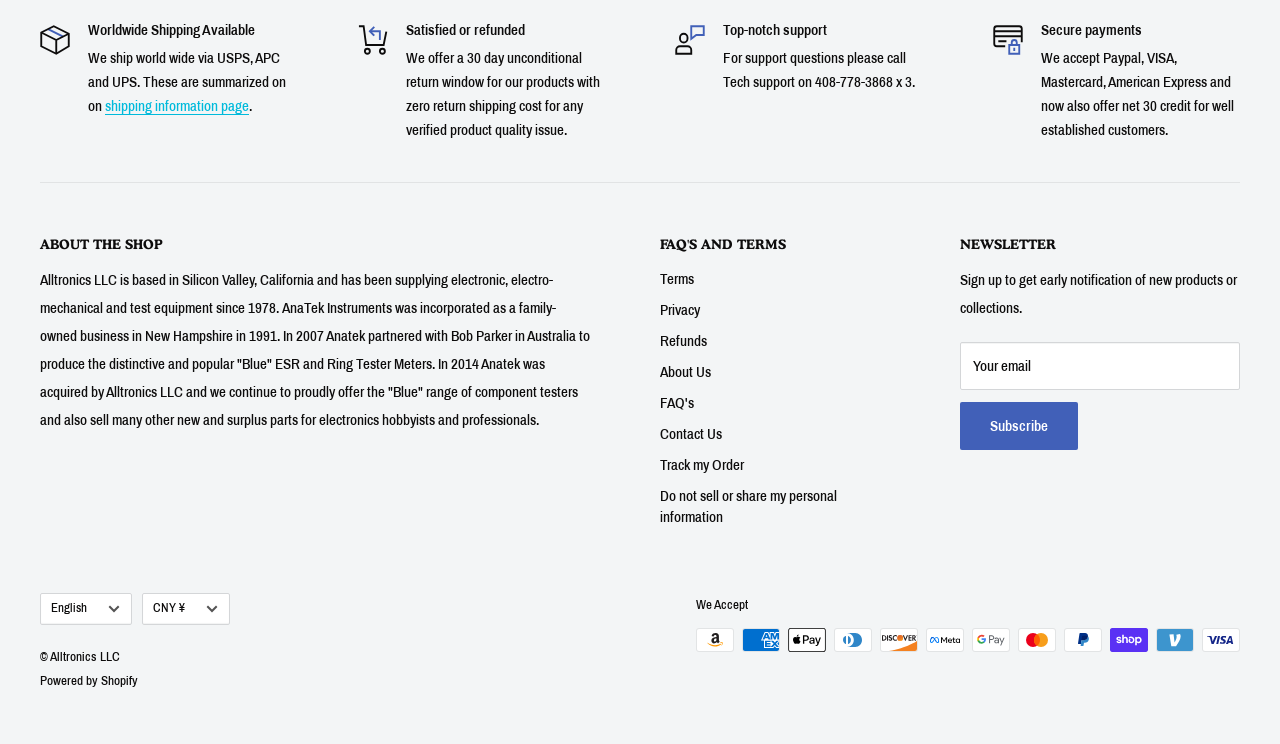Please provide a comprehensive response to the question based on the details in the image: What is the company's return policy?

The company offers a 30 day unconditional return window for their products with zero return shipping cost for any verified product quality issue, as stated in the 'Satisfied or refunded' section.